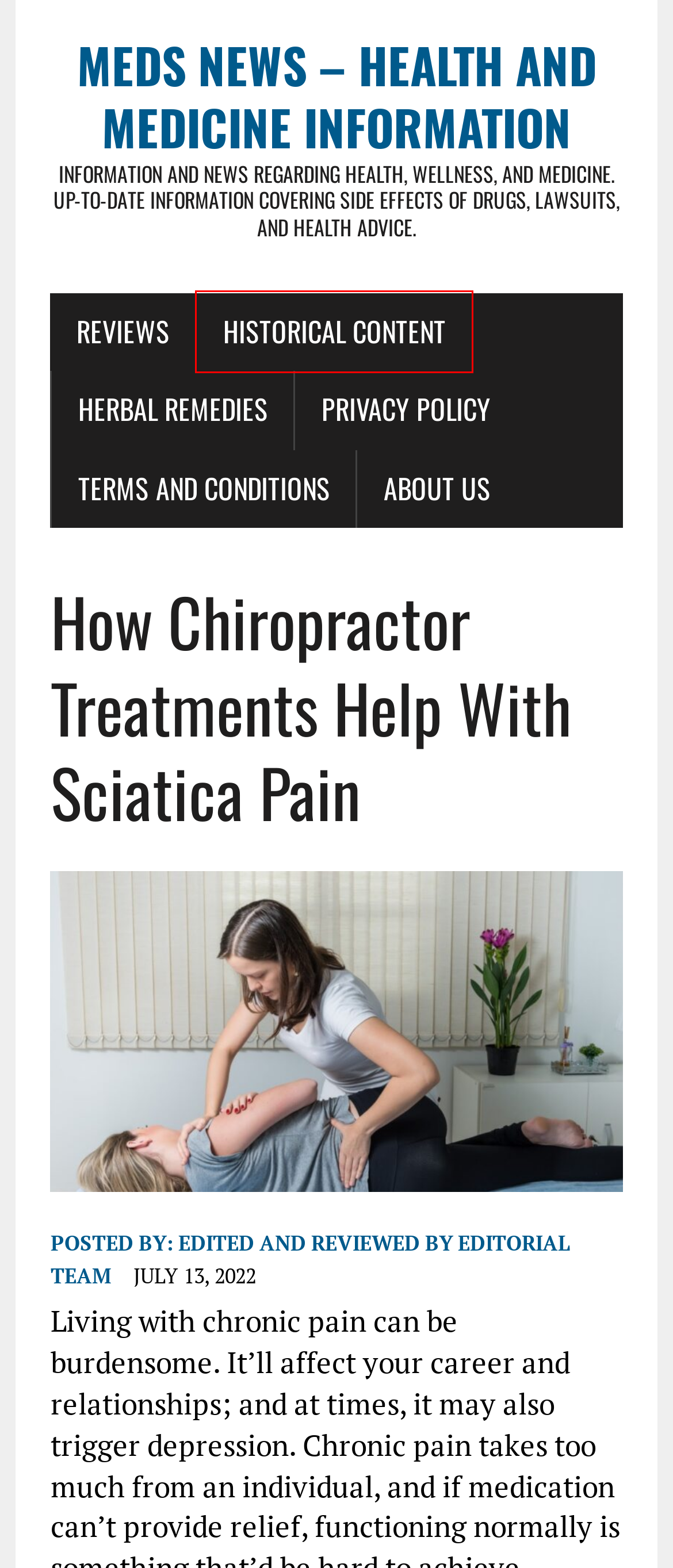With the provided webpage screenshot containing a red bounding box around a UI element, determine which description best matches the new webpage that appears after clicking the selected element. The choices are:
A. Terms and Conditions
B. Guides Archives – Meds News – Health And Medicine Information
C. Edited and reviewed by Editorial Team, Author at Meds News – Health And Medicine Information
D. About Us
E. Historical Content
F. Herbal Remedies
G. Meds News
H. Privacy Policy

E